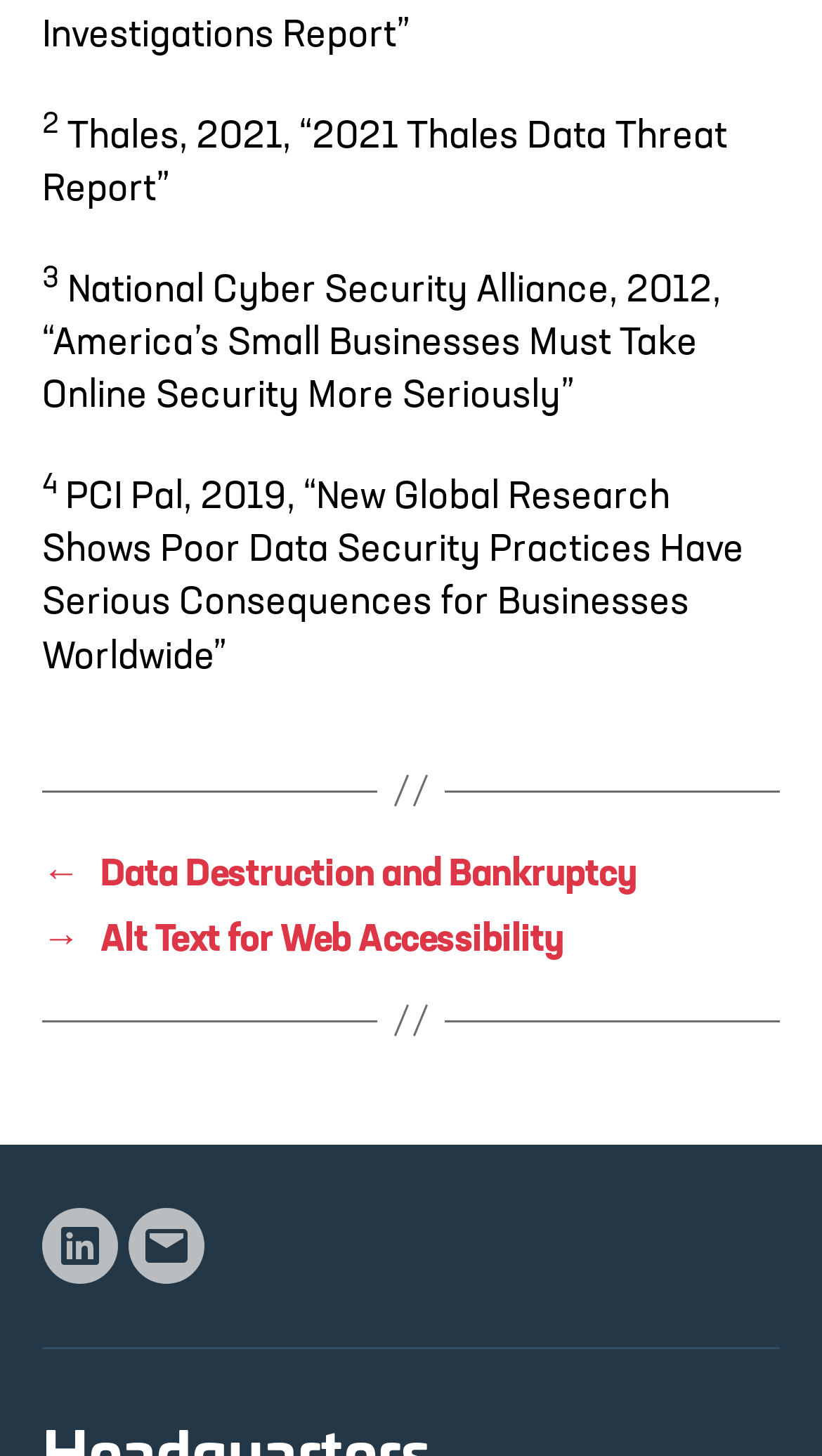What is the text of the second cited source?
Refer to the image and provide a one-word or short phrase answer.

National Cyber Security Alliance, 2012